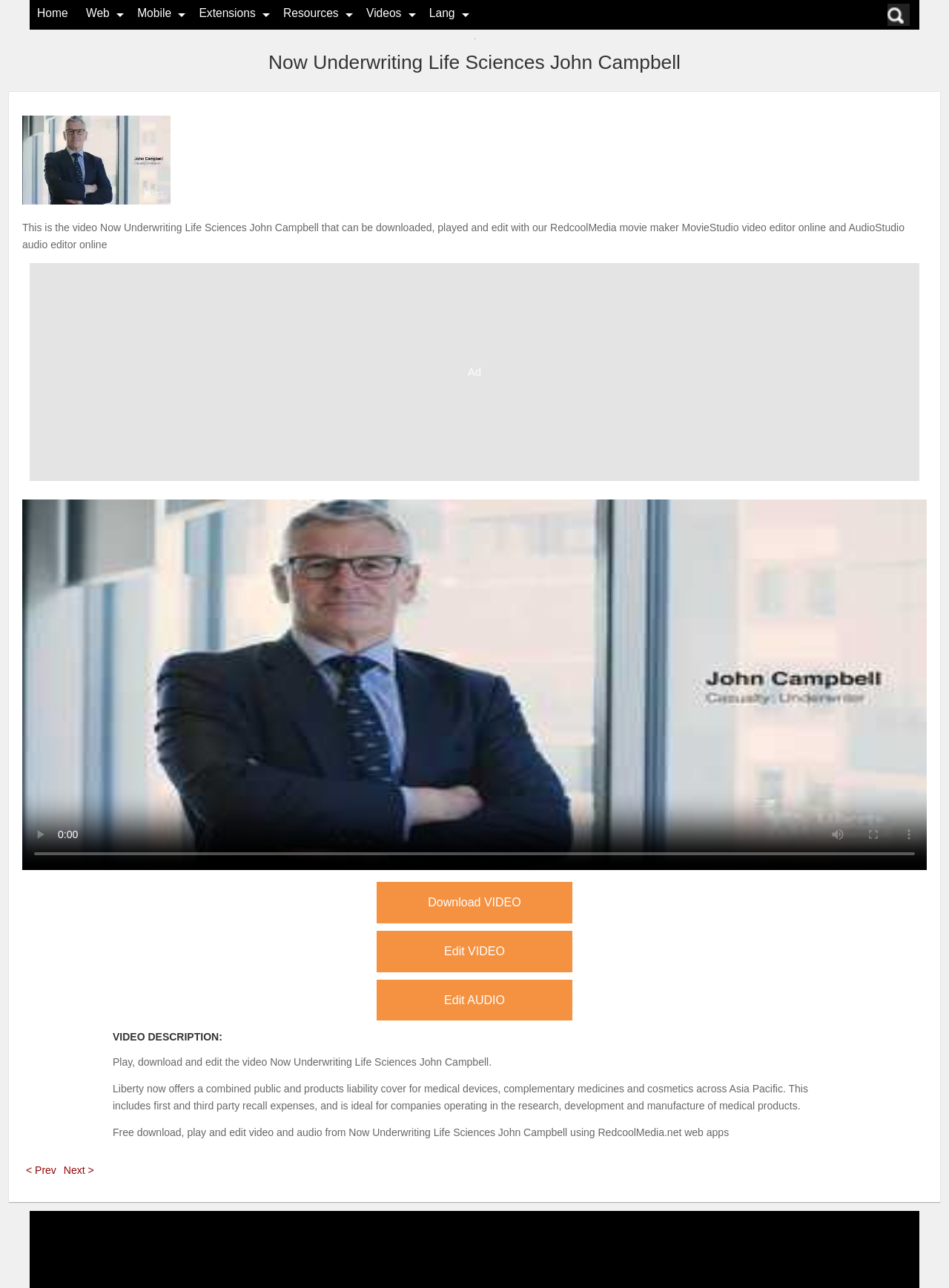Specify the bounding box coordinates of the element's area that should be clicked to execute the given instruction: "Edit the video". The coordinates should be four float numbers between 0 and 1, i.e., [left, top, right, bottom].

[0.397, 0.723, 0.603, 0.755]